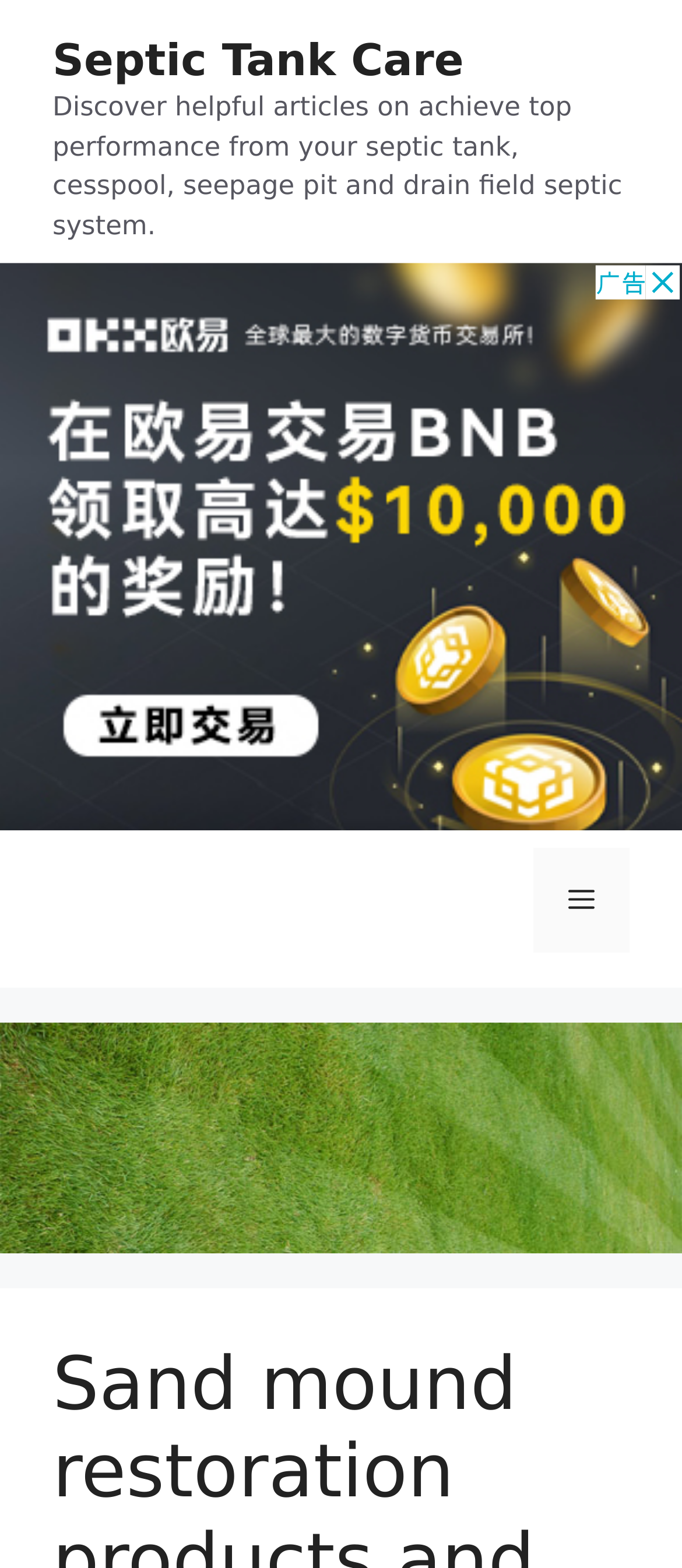What type of content can be found on this website?
Respond with a short answer, either a single word or a phrase, based on the image.

Helpful articles